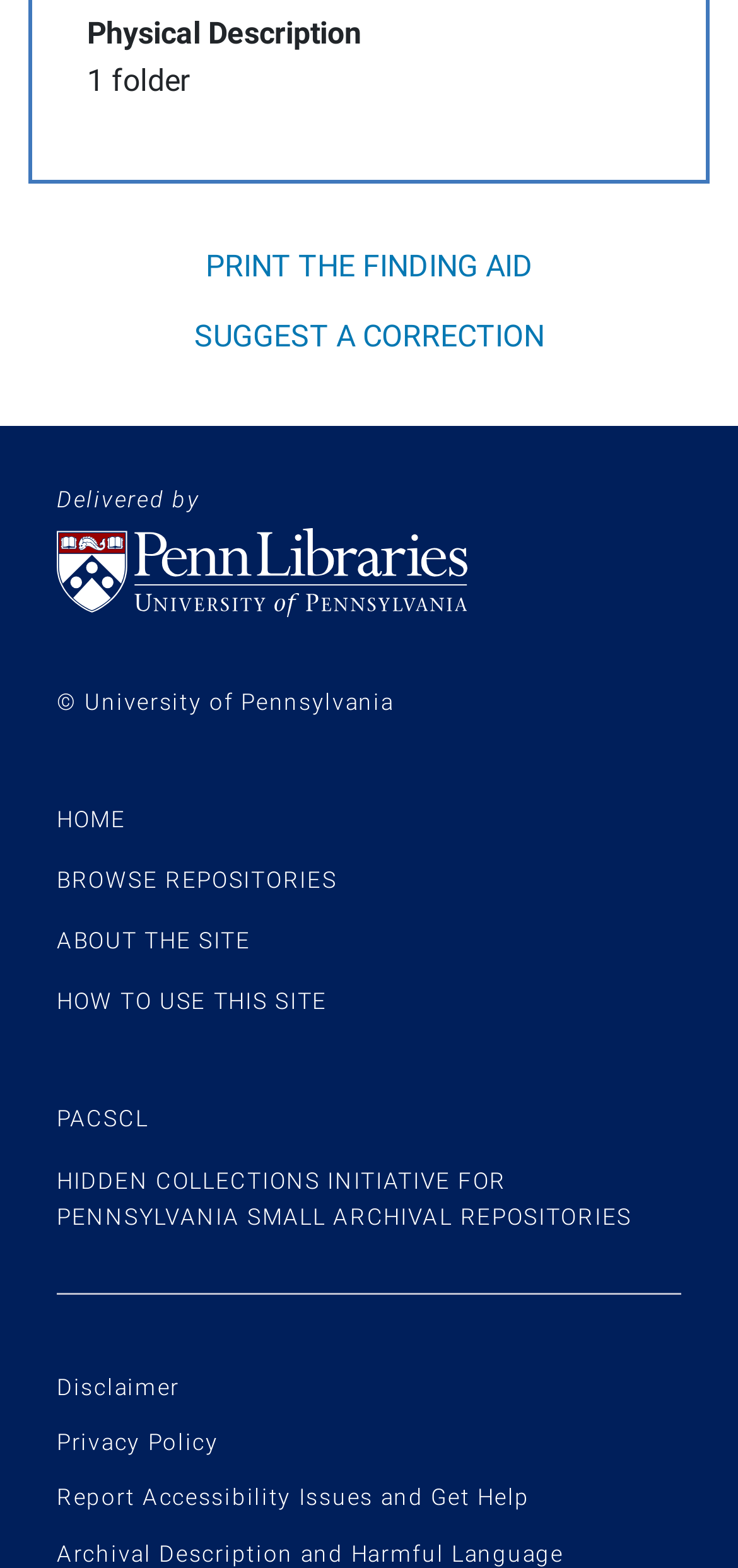Using the description: "PACSCL", identify the bounding box of the corresponding UI element in the screenshot.

[0.077, 0.706, 0.201, 0.722]